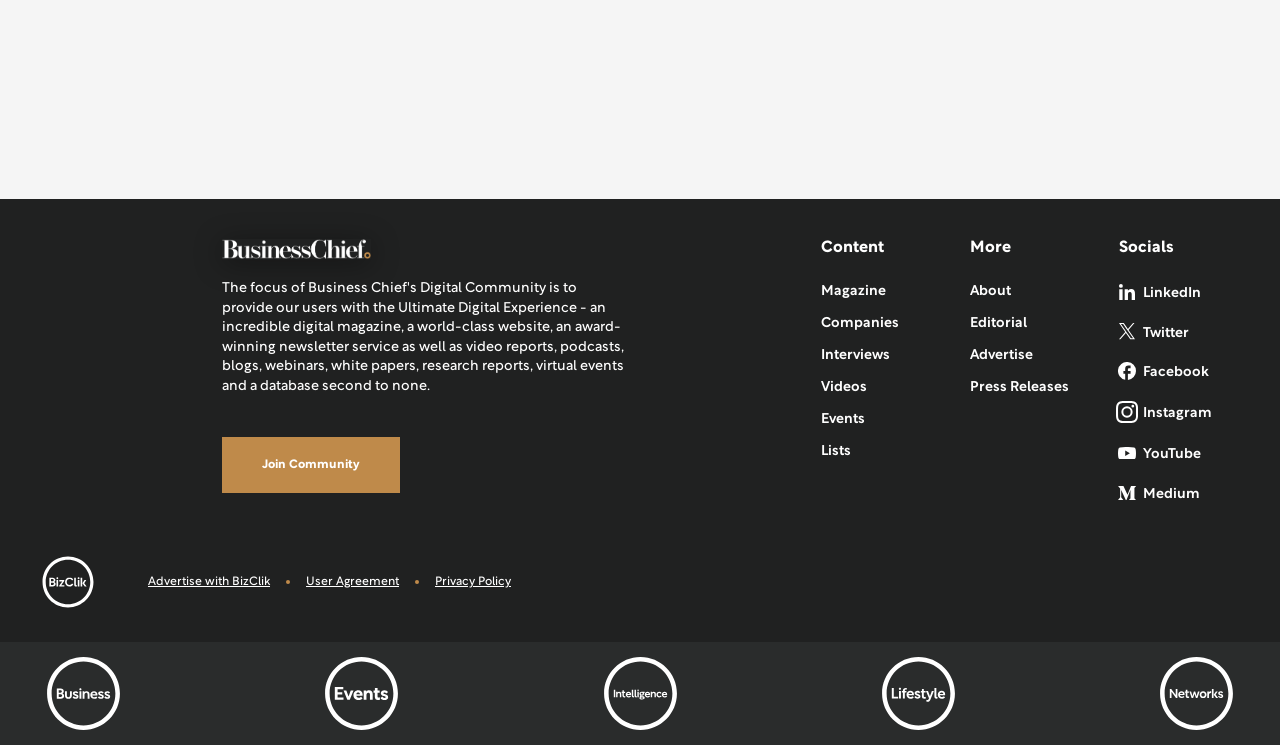How many links are available under 'More'?
Please respond to the question with as much detail as possible.

There are five links available under 'More', which are 'About', 'Editorial', 'Advertise', 'Press Releases', and 'Lists'. These links are located at the bottom center of the webpage.